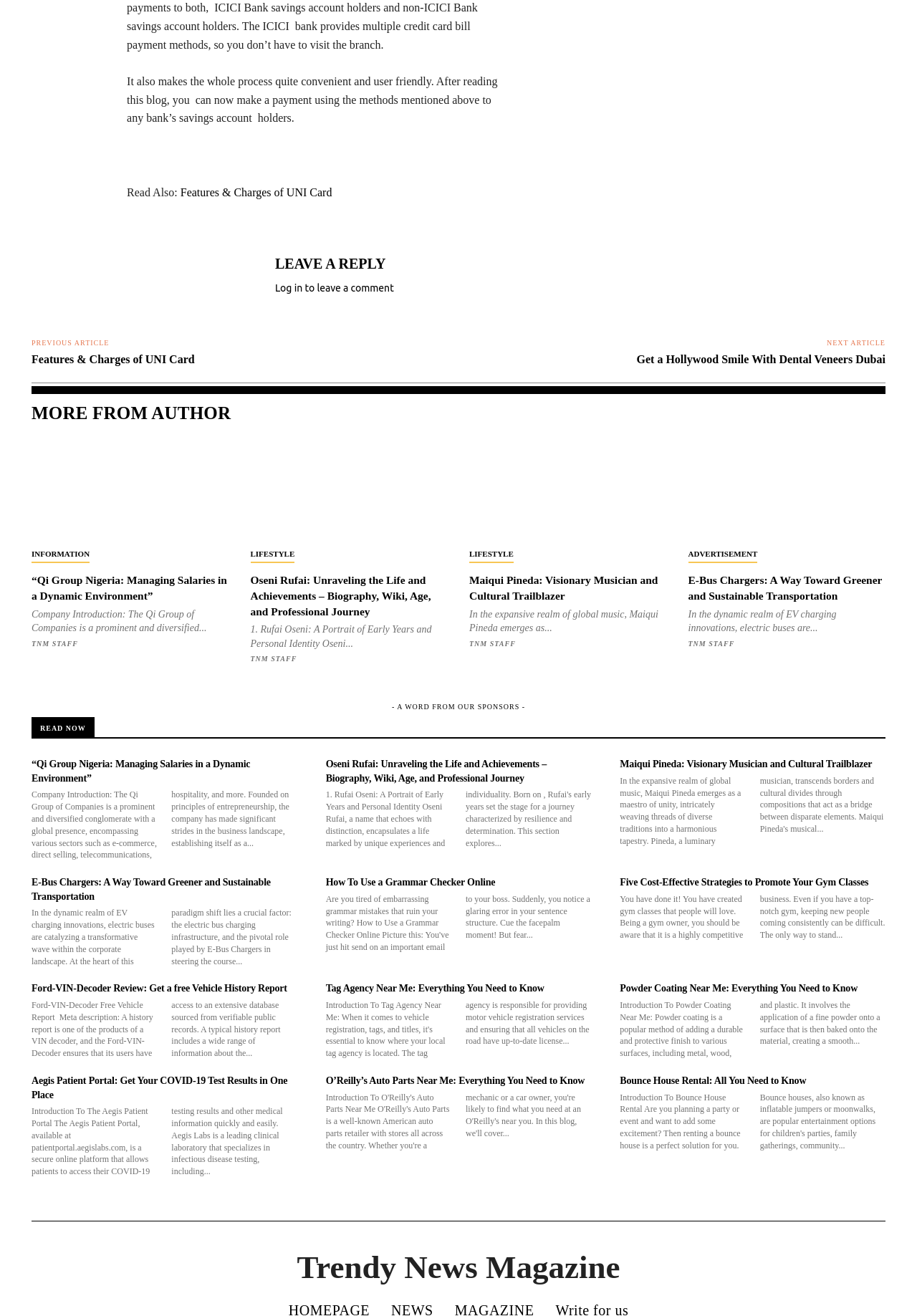What is the text of the last heading element?
Respond to the question with a single word or phrase according to the image.

Bounce House Rental: All You Need to Know